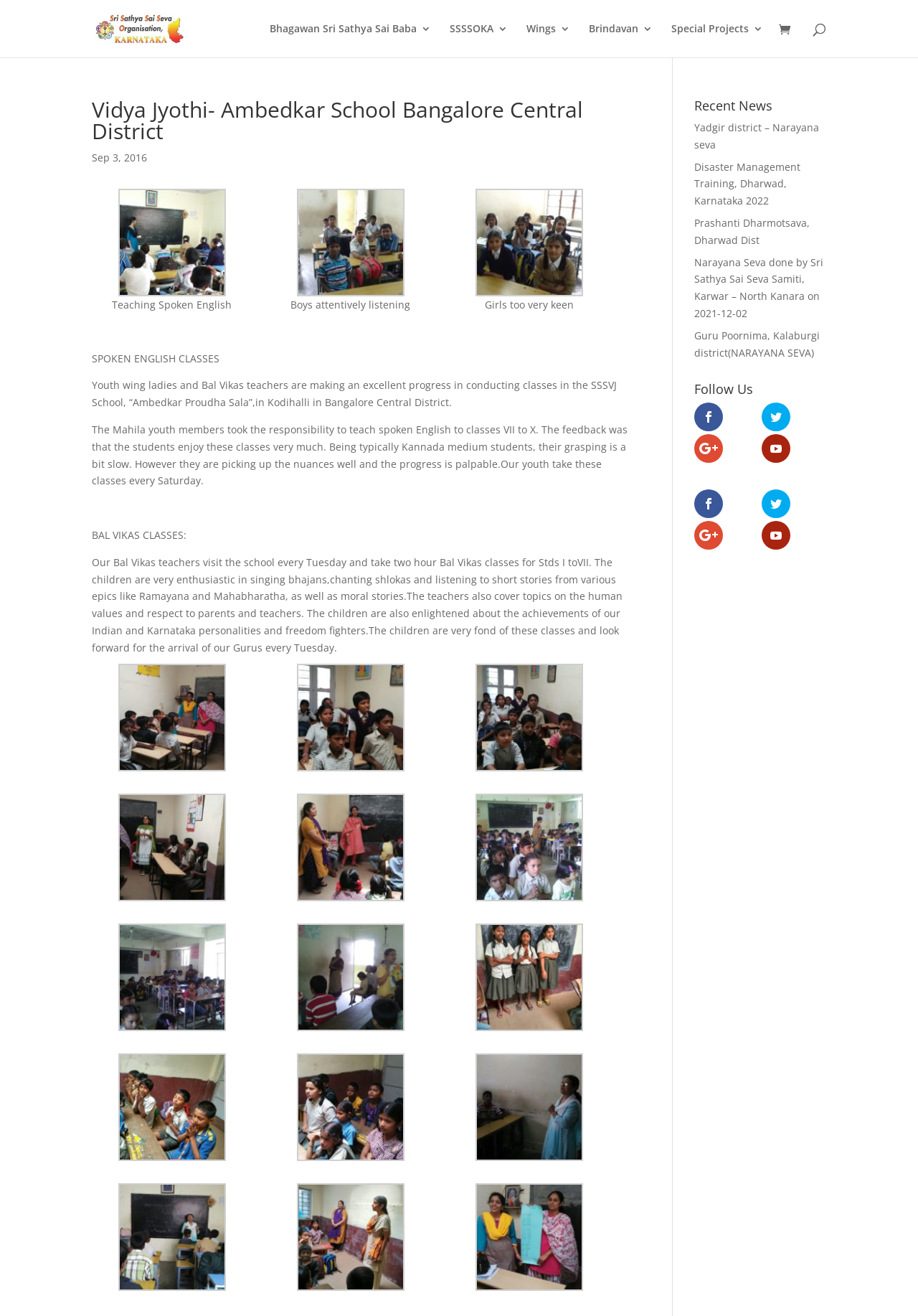Generate the text of the webpage's primary heading.

Vidya Jyothi- Ambedkar School Bangalore Central District